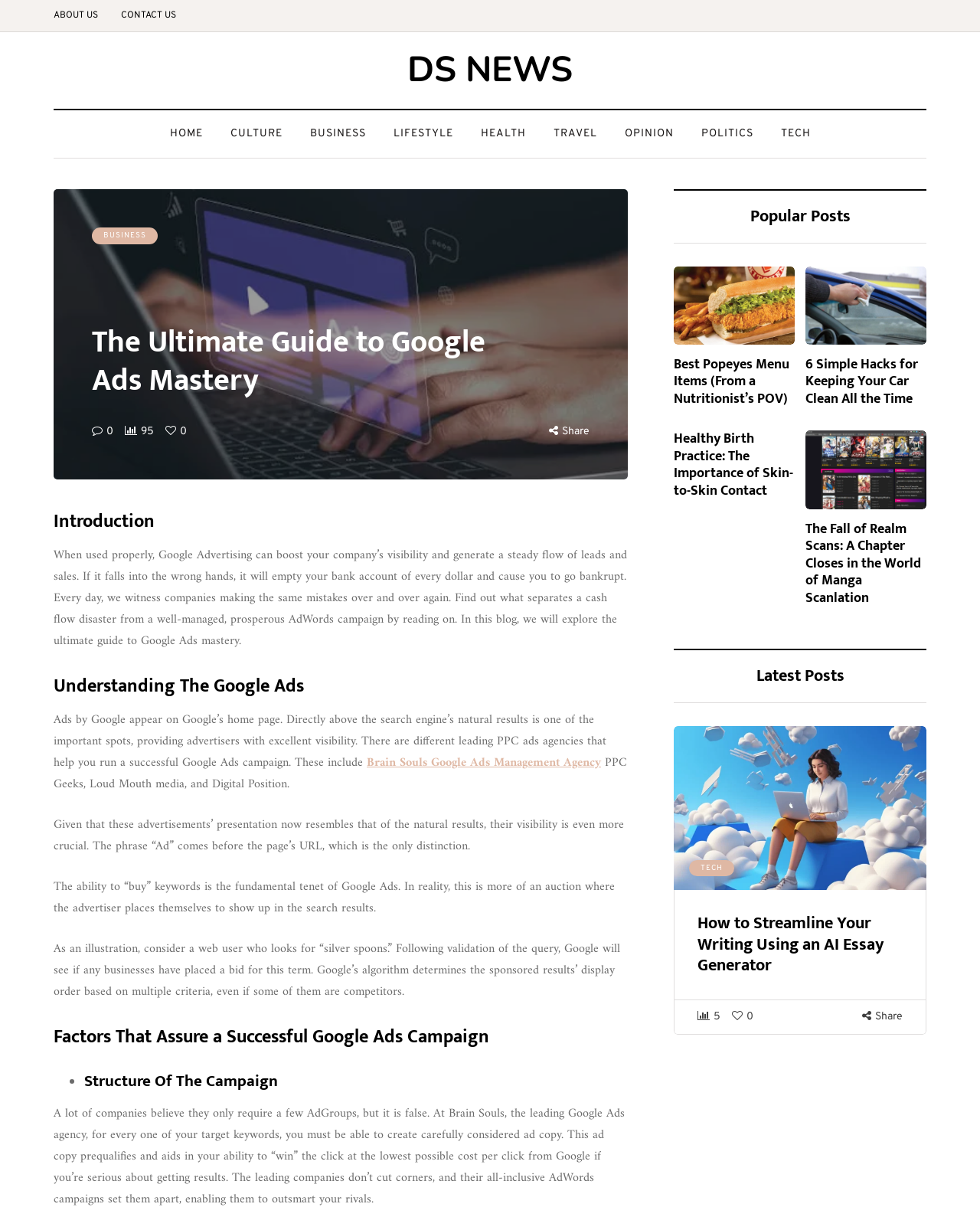What is required for every target keyword in a Google Ads campaign?
From the image, respond using a single word or phrase.

Carefully considered ad copy